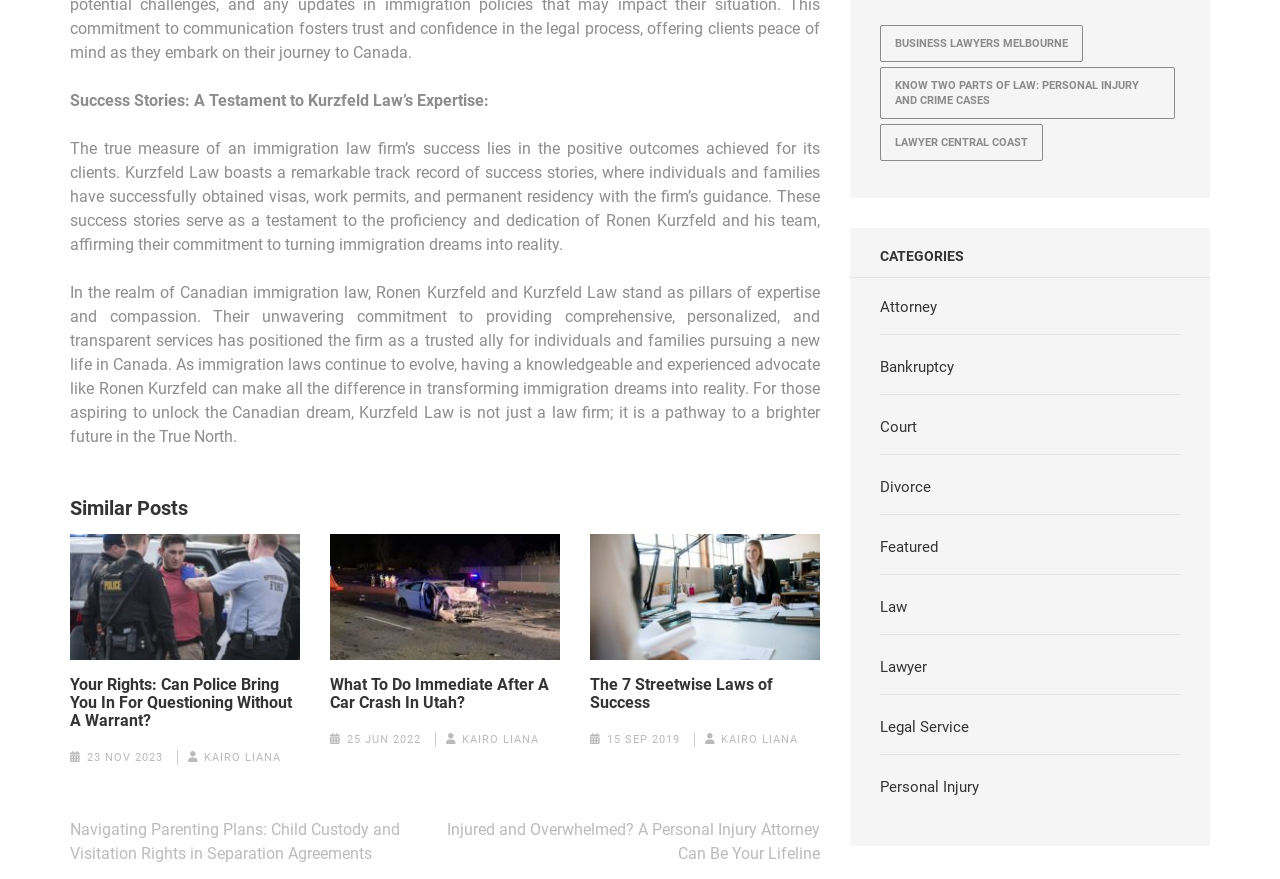Determine the bounding box coordinates of the clickable region to carry out the instruction: "Read the article 'Your Rights: Can Police Bring You In For Questioning Without A Warrant?'".

[0.055, 0.769, 0.234, 0.83]